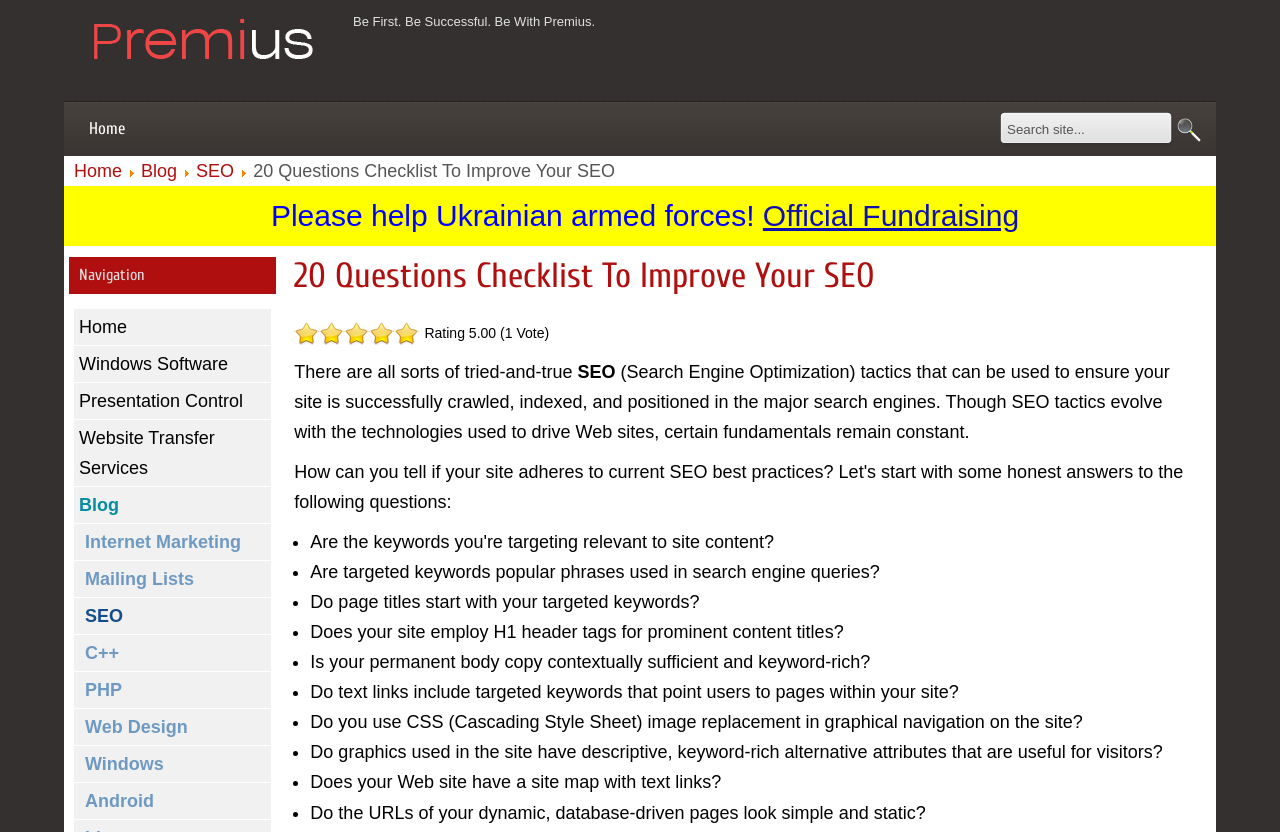Construct a comprehensive caption that outlines the webpage's structure and content.

This webpage is about a 20-question checklist to improve search engine optimization (SEO). At the top, there is a logo image and a tagline "Be First. Be Successful. Be With Premius." Below the logo, there is a search bar with a search button and a text "Search site...". 

On the top-left corner, there are navigation links to "Home", "Blog", "SEO", and other pages. Below the navigation links, there is a heading "Navigation" with more links to various pages, including "Windows Software", "Presentation Control", and "Website Transfer Services".

The main content of the webpage is a checklist of 20 questions to improve SEO, with each question starting with a bullet point. The questions are related to SEO tactics, such as using targeted keywords, page titles, header tags, and text links. The checklist is divided into sections, with each section having a heading and a series of questions.

On the right side of the webpage, there is a section with a heading "20 Questions Checklist To Improve Your SEO" and a link to the same title. Below this section, there are links to numbers 1 to 20, which likely correspond to the questions in the checklist.

At the top-right corner, there is a call-to-action to support Ukrainian armed forces with a link to an official fundraising page.